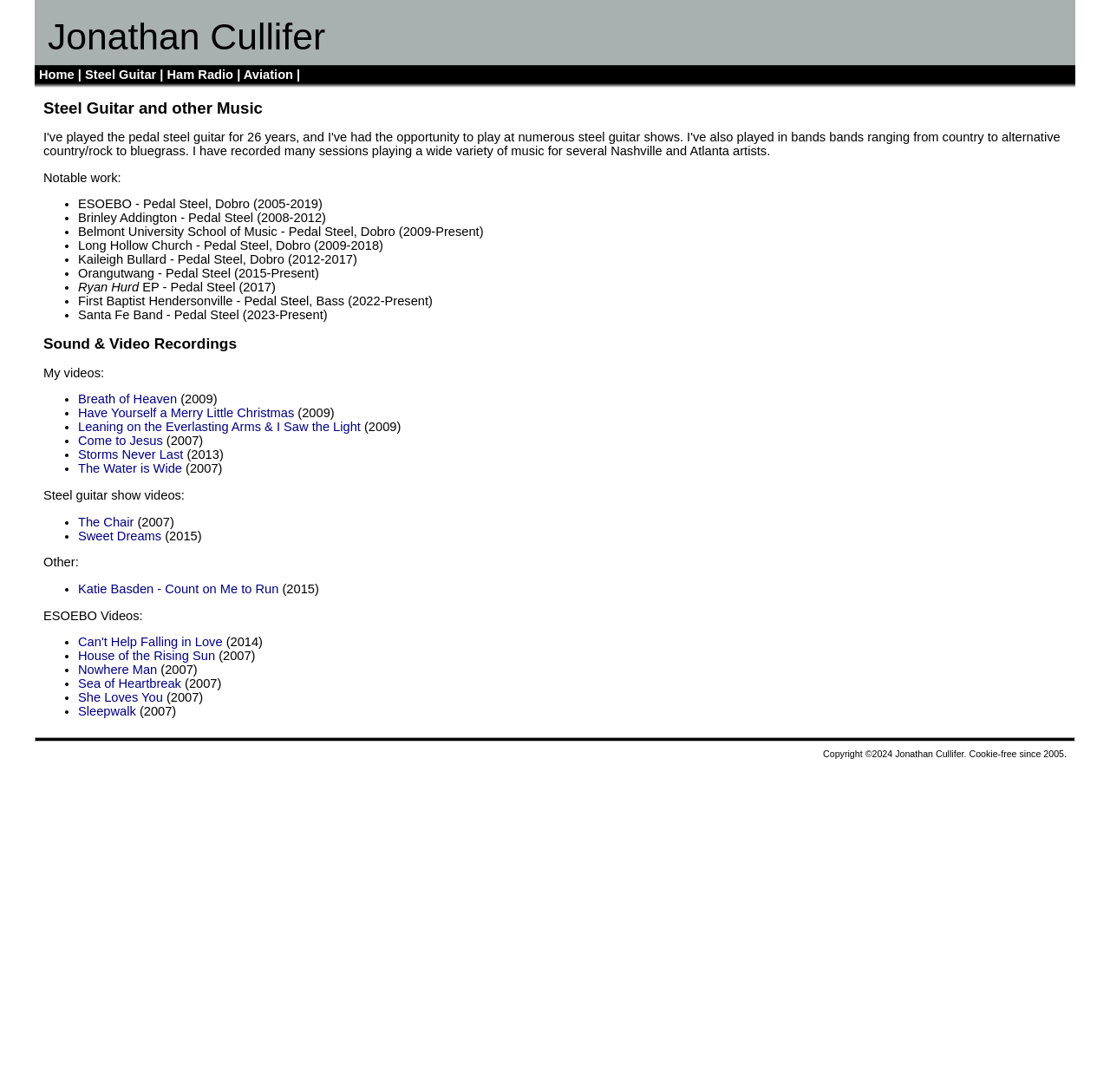Please find and report the primary heading text from the webpage.

Steel Guitar and other Music